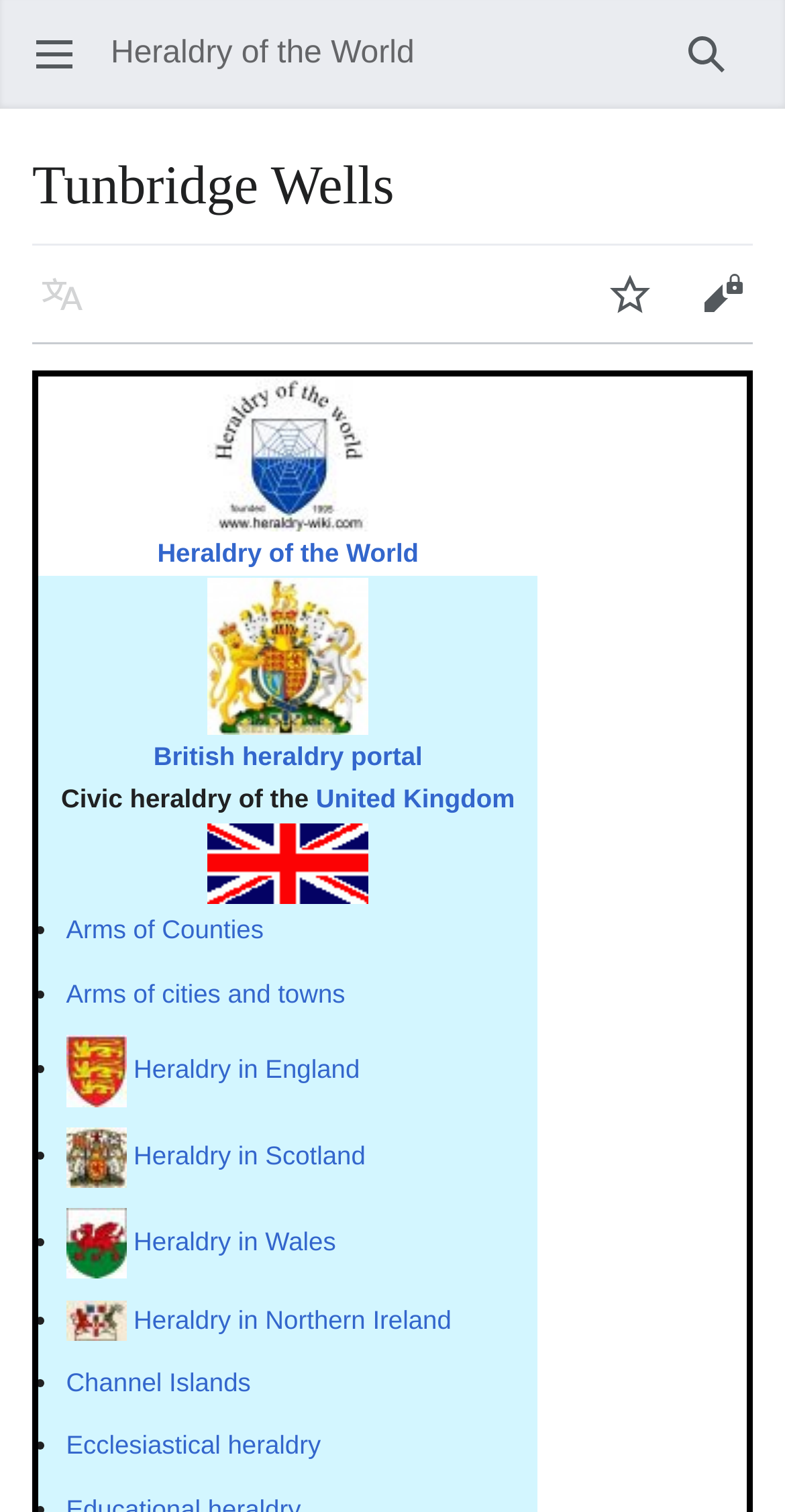Determine the coordinates of the bounding box that should be clicked to complete the instruction: "View social media profiles". The coordinates should be represented by four float numbers between 0 and 1: [left, top, right, bottom].

None